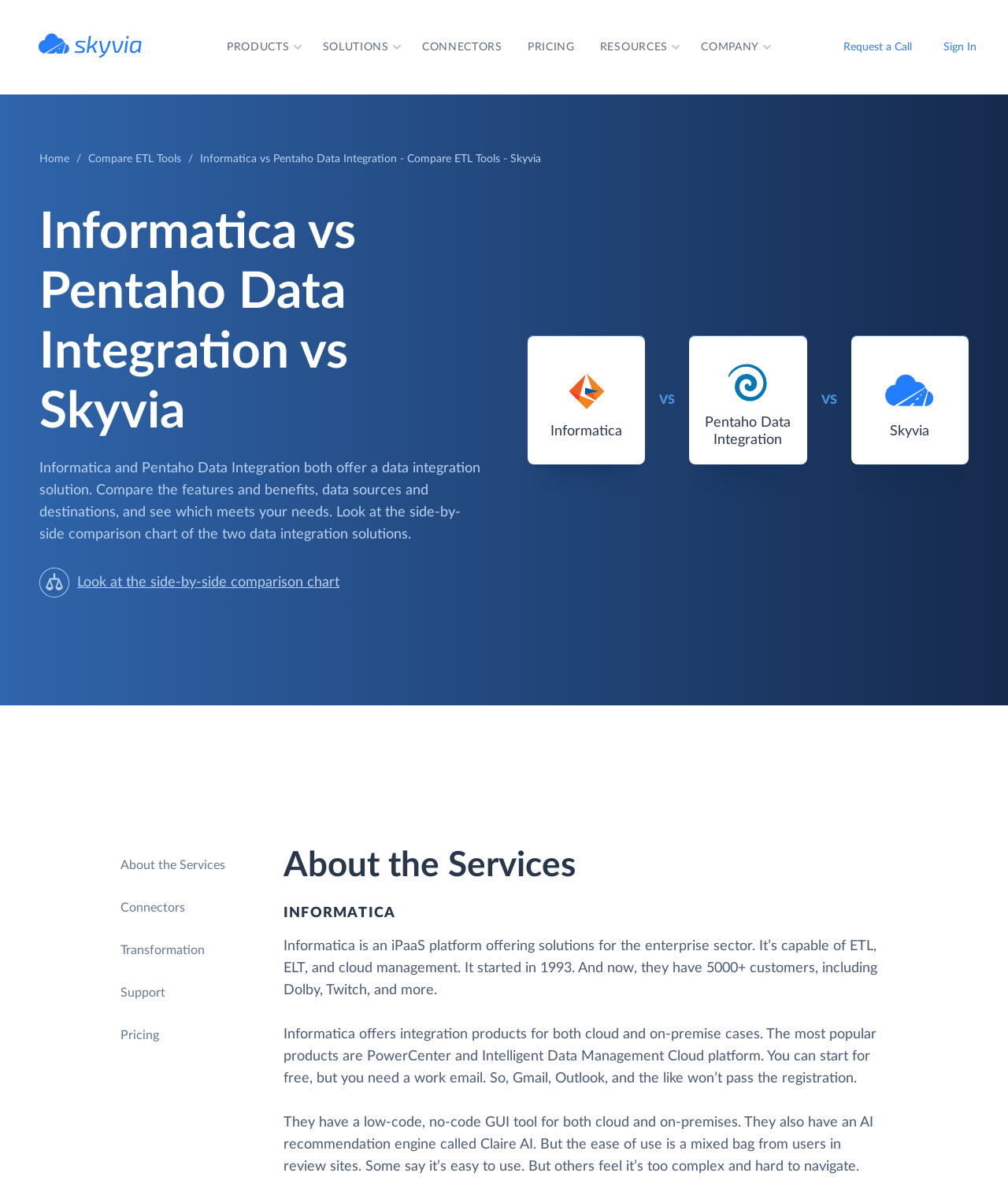Identify the bounding box coordinates for the region to click in order to carry out this instruction: "Go to Common Issues With Oster Toaster Oven". Provide the coordinates using four float numbers between 0 and 1, formatted as [left, top, right, bottom].

None